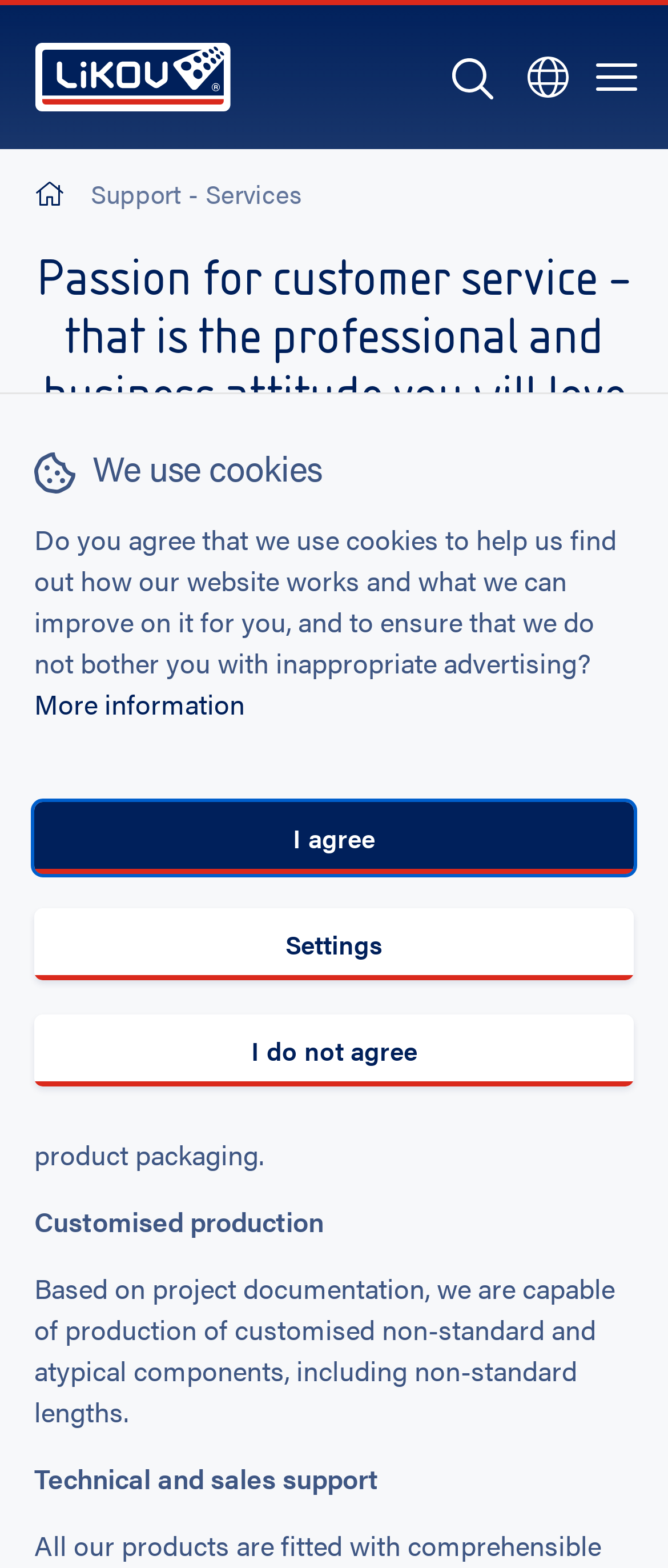Determine the bounding box coordinates of the clickable element to complete this instruction: "Go to homepage". Provide the coordinates in the format of four float numbers between 0 and 1, [left, top, right, bottom].

[0.015, 0.023, 0.383, 0.075]